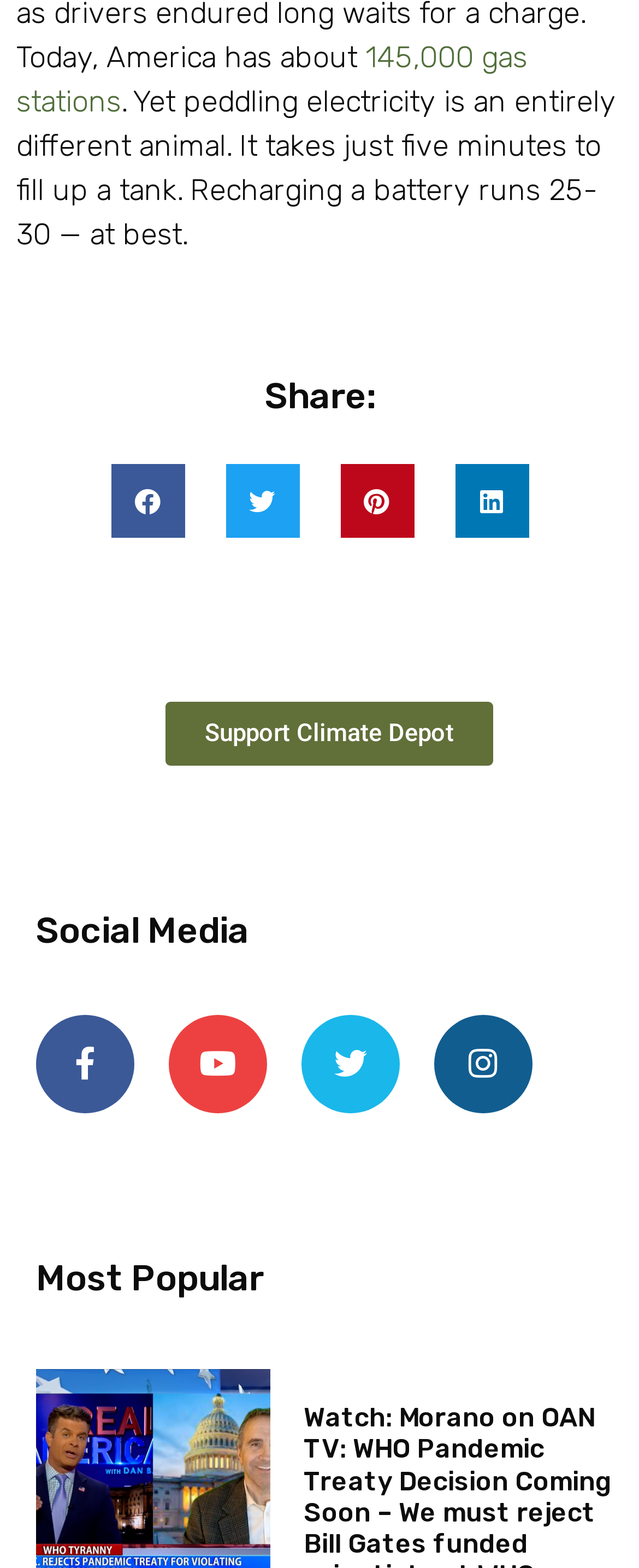How many sections are available on the webpage?
Refer to the image and give a detailed answer to the question.

I identified three sections on the webpage, which are 'Share:', 'Social Media', and 'Most Popular', and there are 3 in total.